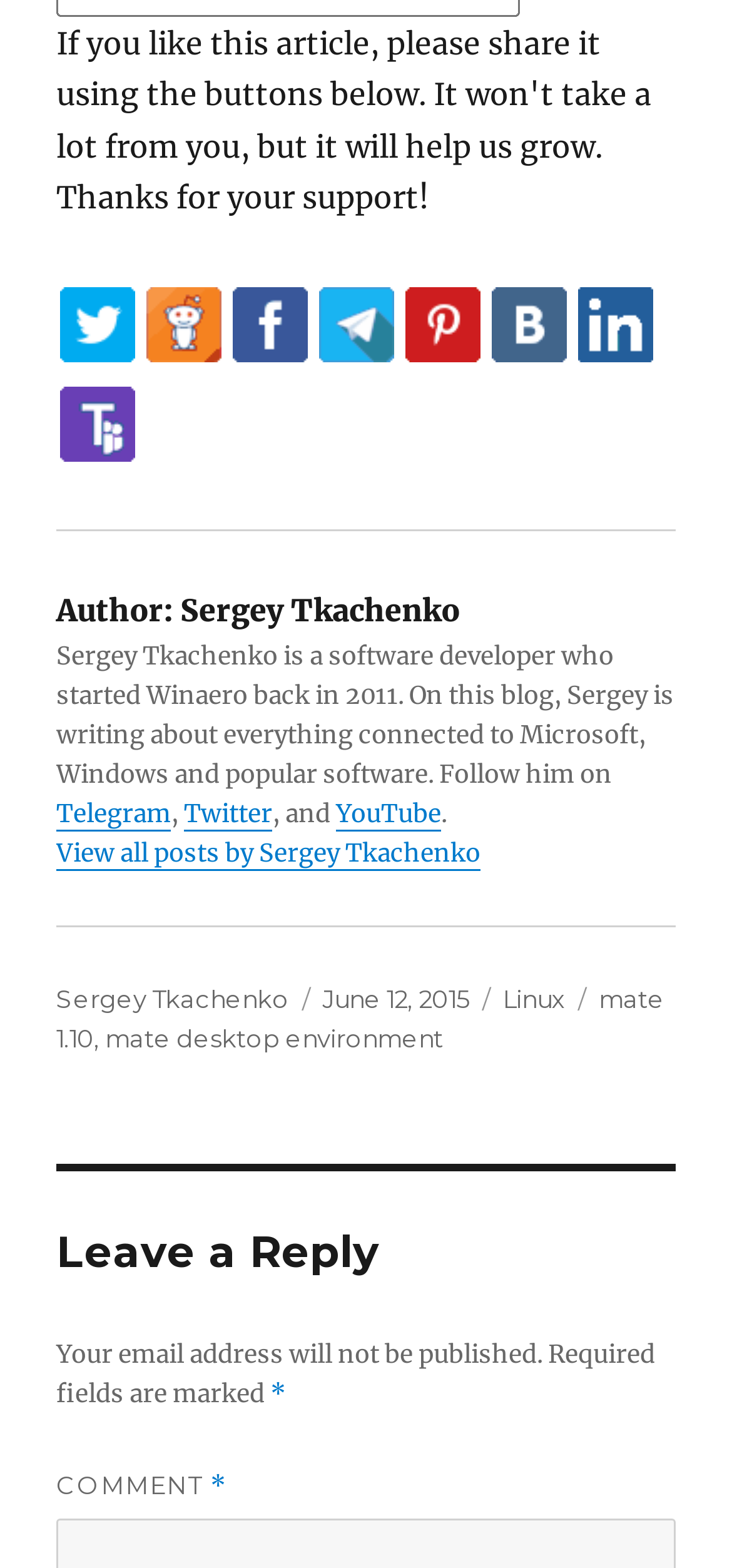What is the purpose of the section at the bottom of the page?
Please answer using one word or phrase, based on the screenshot.

Leave a Reply